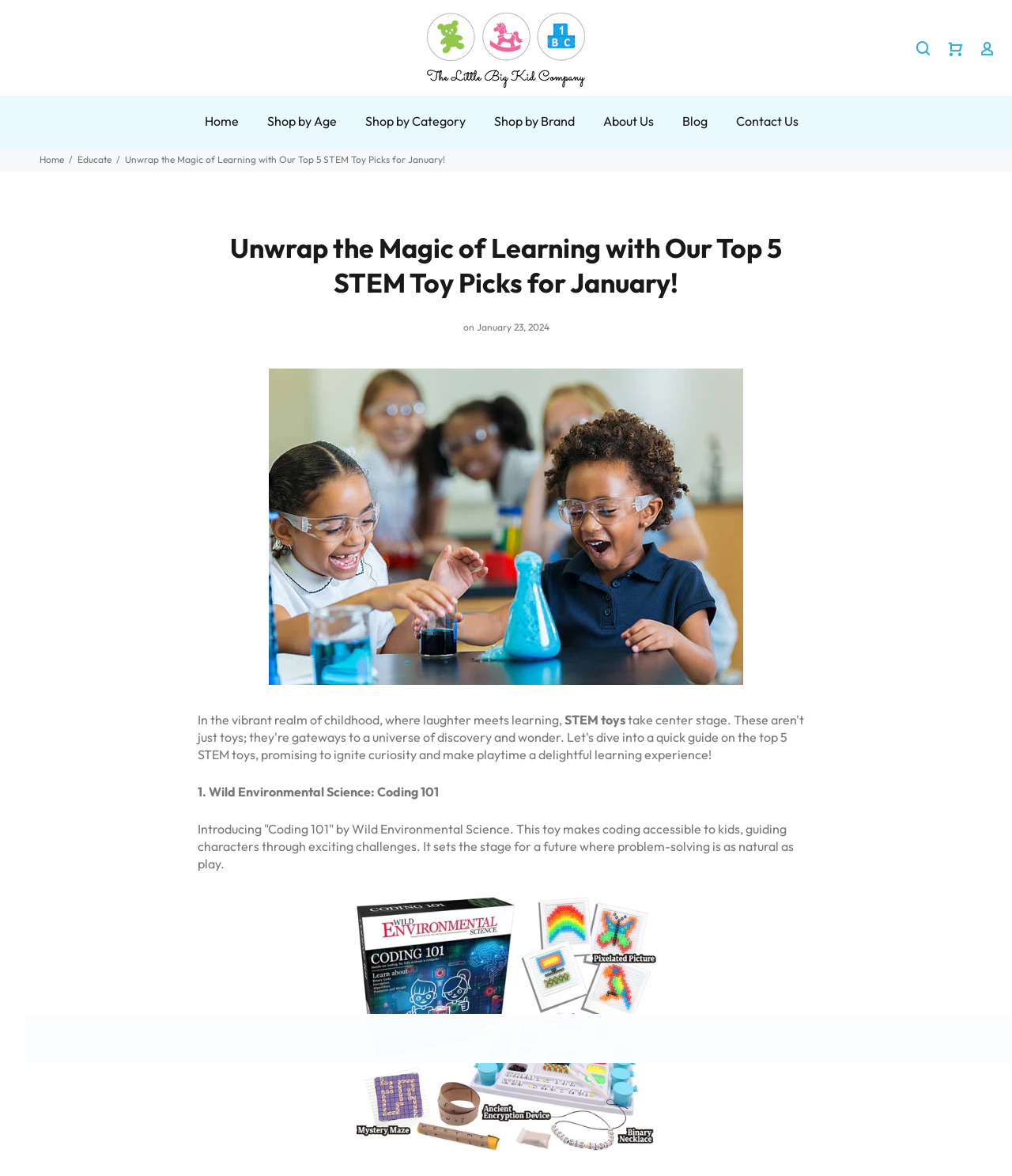Could you highlight the region that needs to be clicked to execute the instruction: "Go back to top"?

[0.951, 0.862, 1.0, 0.904]